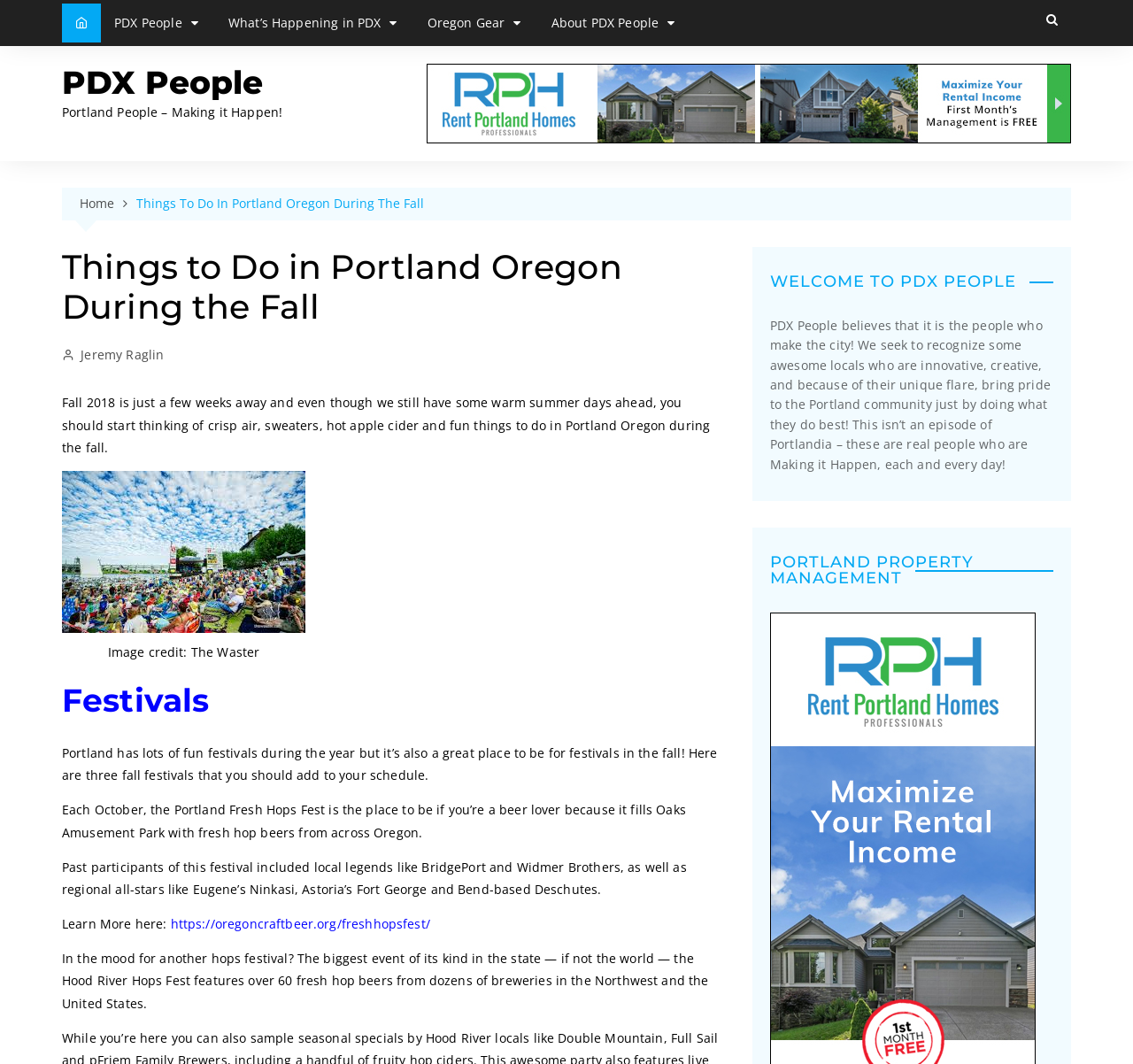Find and specify the bounding box coordinates that correspond to the clickable region for the instruction: "Search for a product".

None